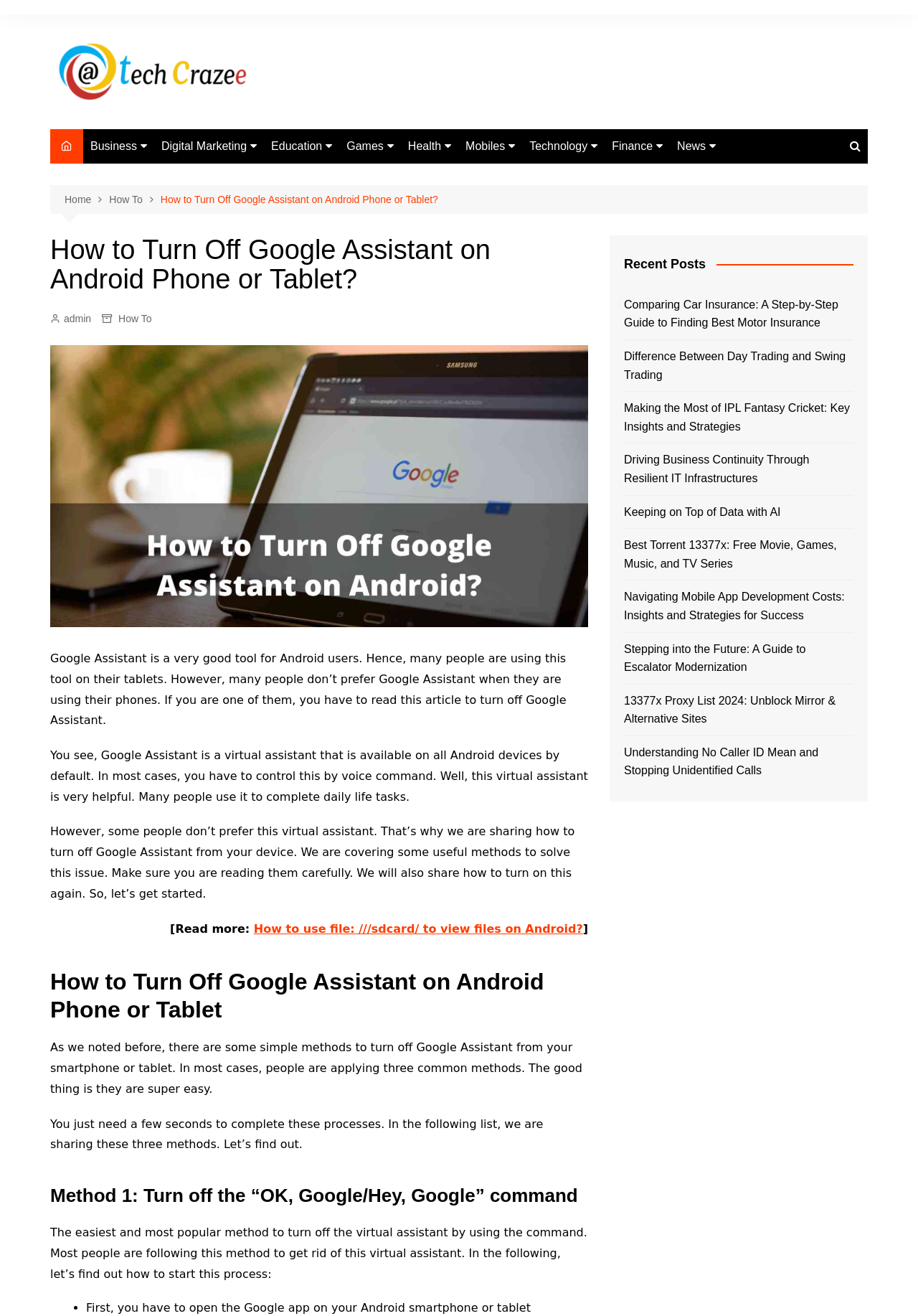Indicate the bounding box coordinates of the element that needs to be clicked to satisfy the following instruction: "Read the introduction". The coordinates should be four float numbers between 0 and 1, i.e., [left, top, right, bottom].

None